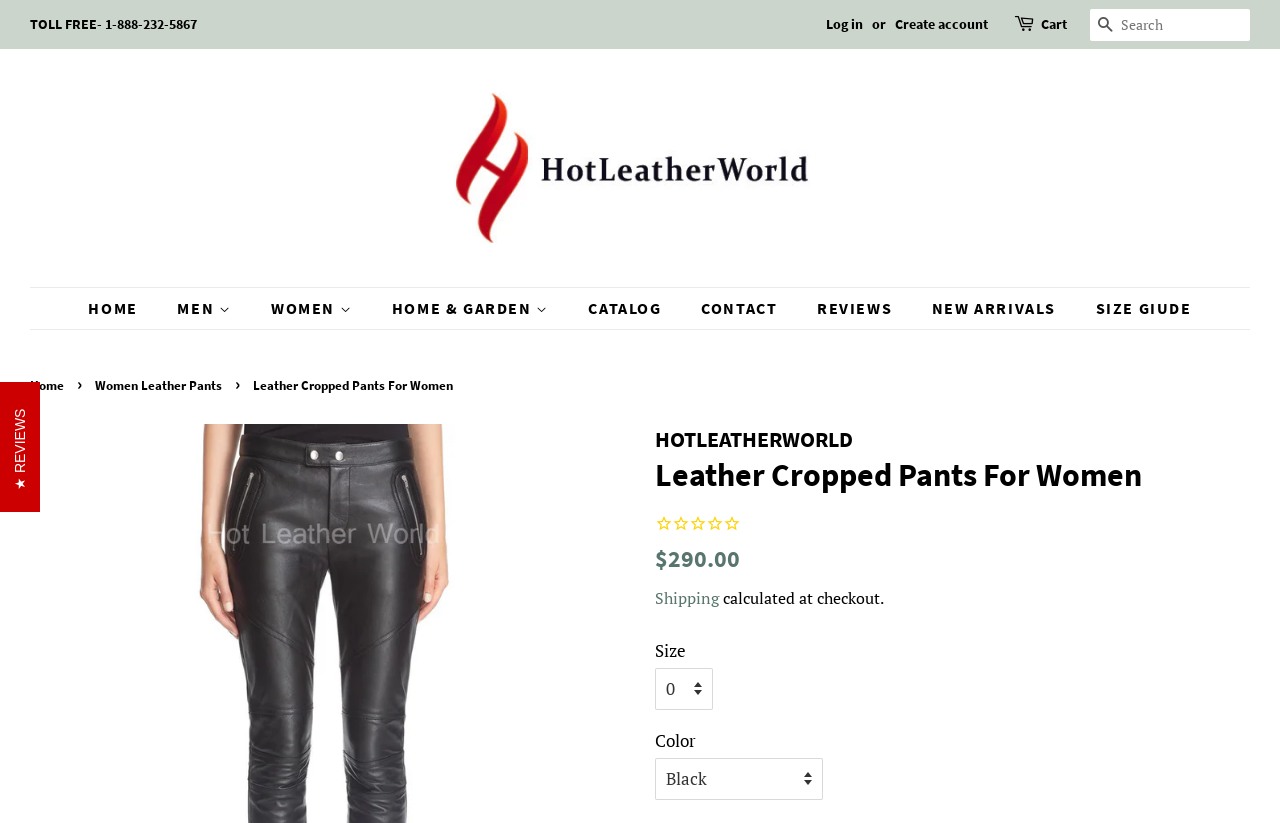Can you find the bounding box coordinates for the element to click on to achieve the instruction: "Log in to your account"?

[0.645, 0.018, 0.674, 0.04]